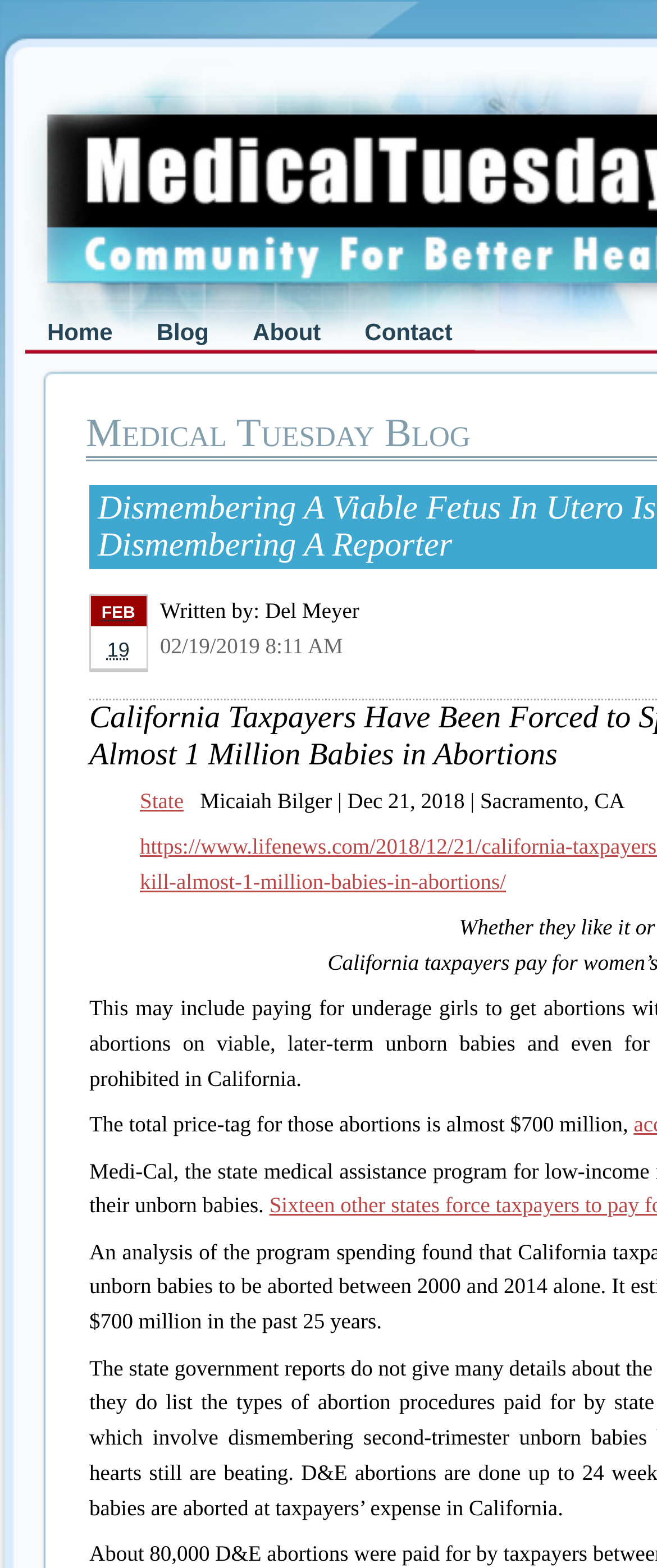Based on the element description "Blog", predict the bounding box coordinates of the UI element.

[0.205, 0.198, 0.351, 0.225]